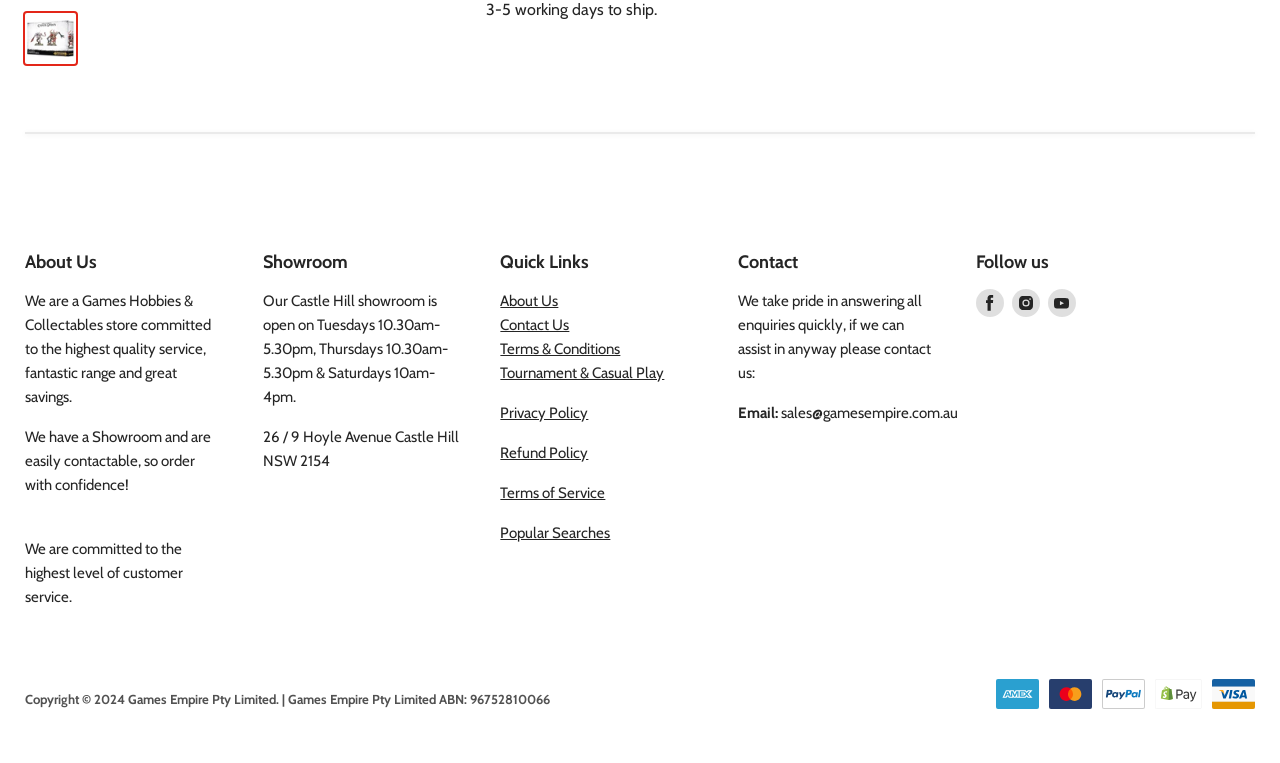Please find the bounding box coordinates (top-left x, top-left y, bottom-right x, bottom-right y) in the screenshot for the UI element described as follows: Popular Searches

[0.391, 0.683, 0.545, 0.714]